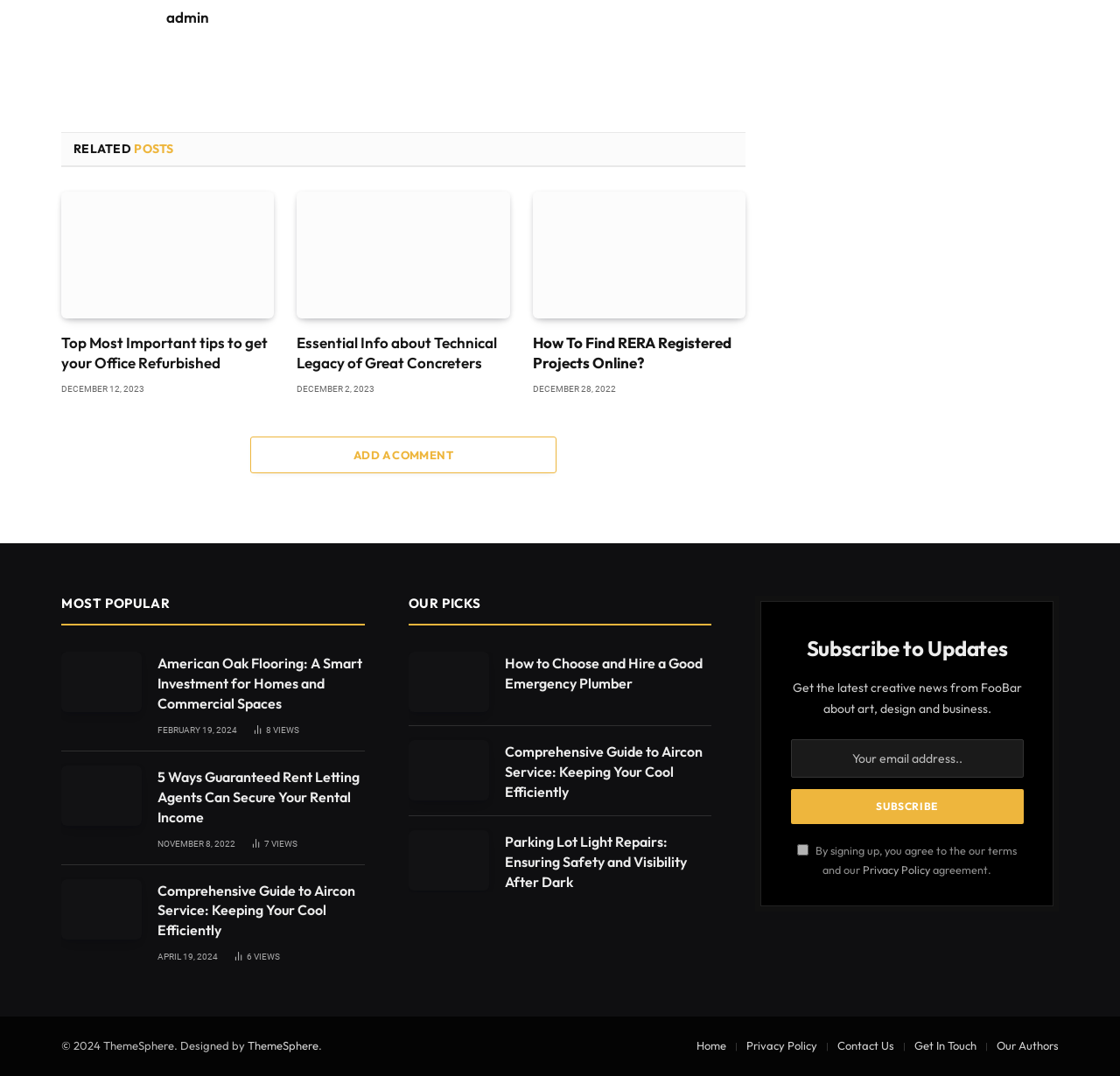Pinpoint the bounding box coordinates of the clickable element needed to complete the instruction: "Click on the 'admin' link". The coordinates should be provided as four float numbers between 0 and 1: [left, top, right, bottom].

[0.148, 0.008, 0.187, 0.025]